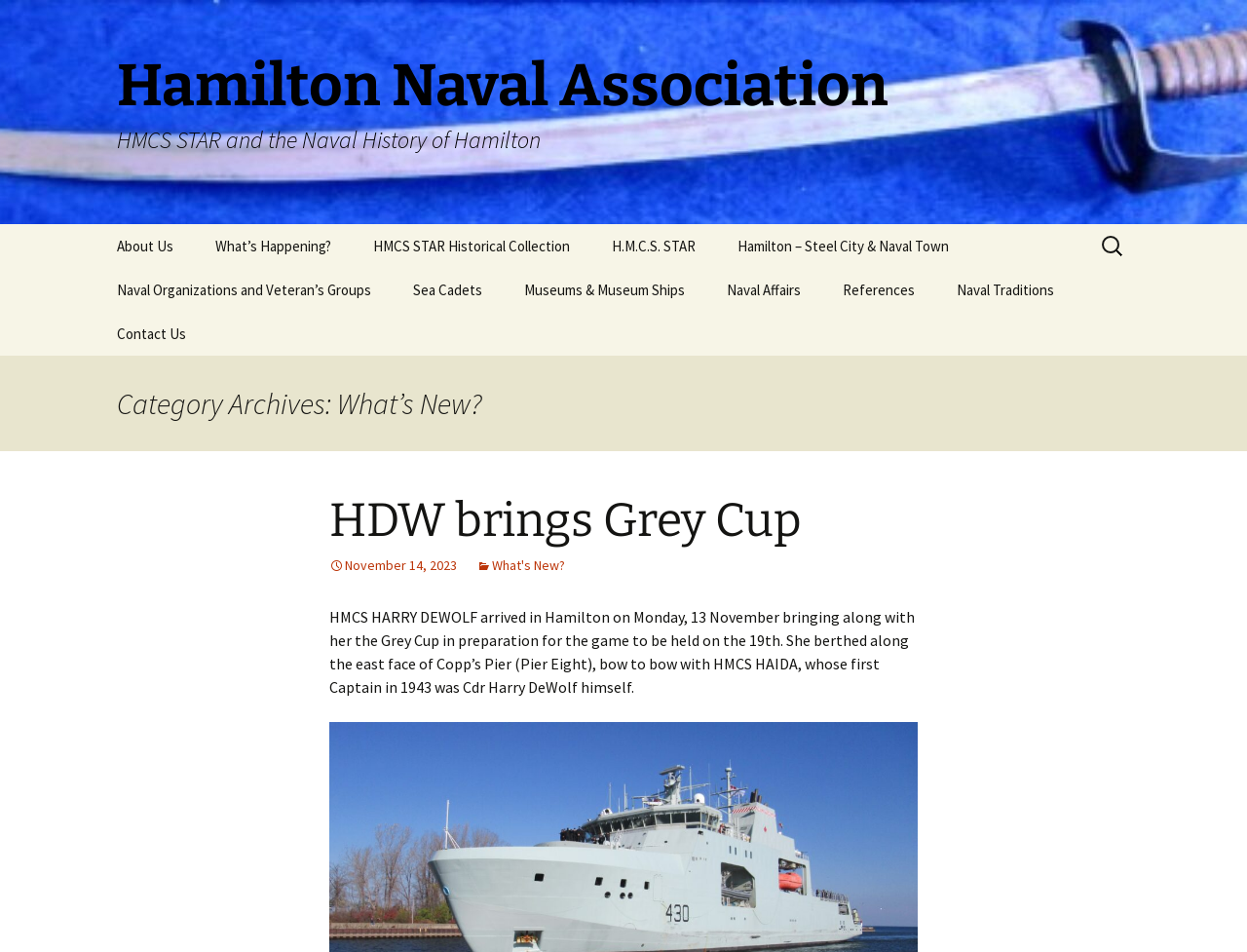Find the bounding box of the UI element described as: "Contact Us". The bounding box coordinates should be given as four float values between 0 and 1, i.e., [left, top, right, bottom].

None